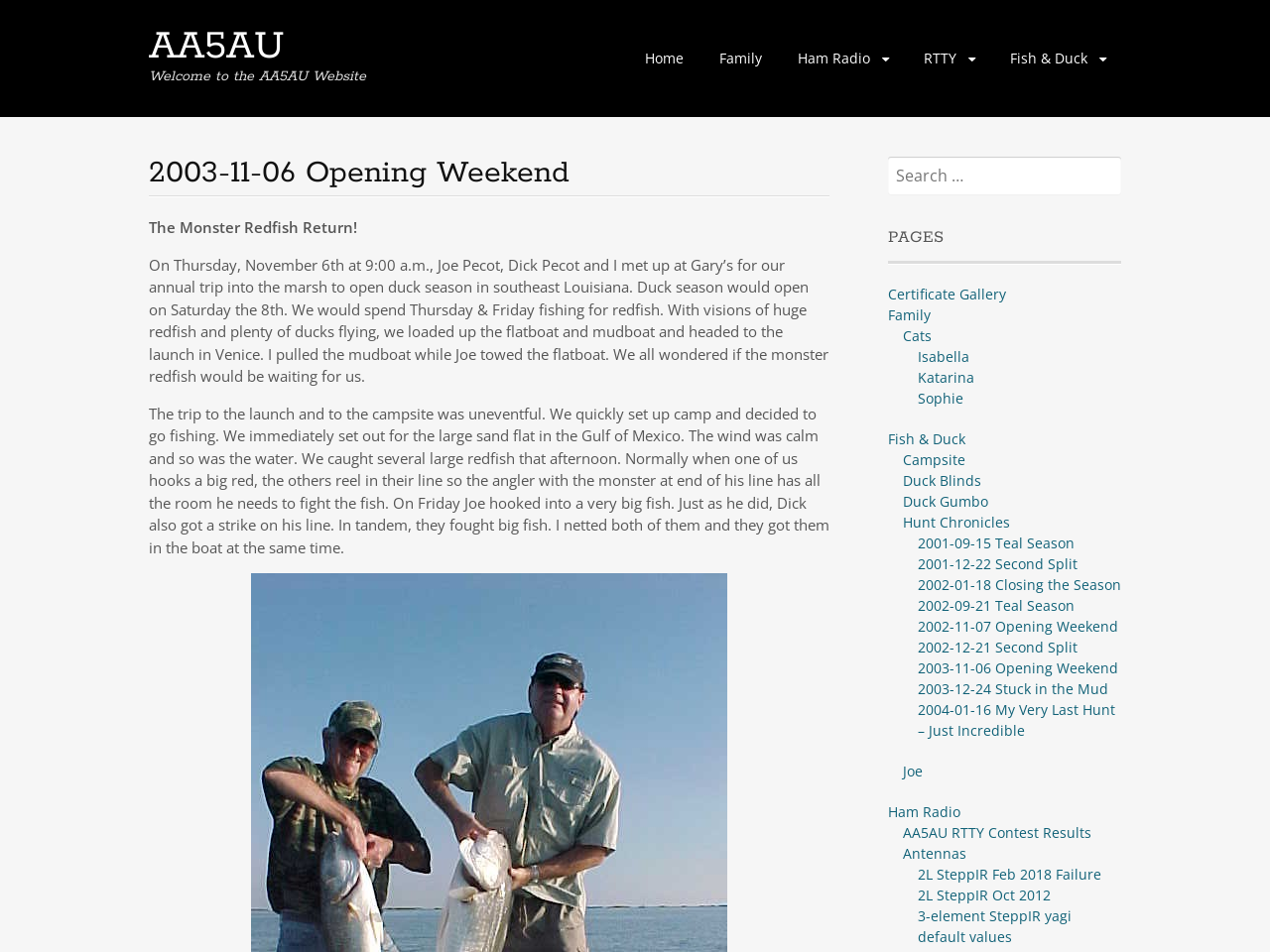Determine the bounding box coordinates for the clickable element to execute this instruction: "Read the '2003-11-06 Opening Weekend' article". Provide the coordinates as four float numbers between 0 and 1, i.e., [left, top, right, bottom].

[0.117, 0.165, 0.653, 0.2]